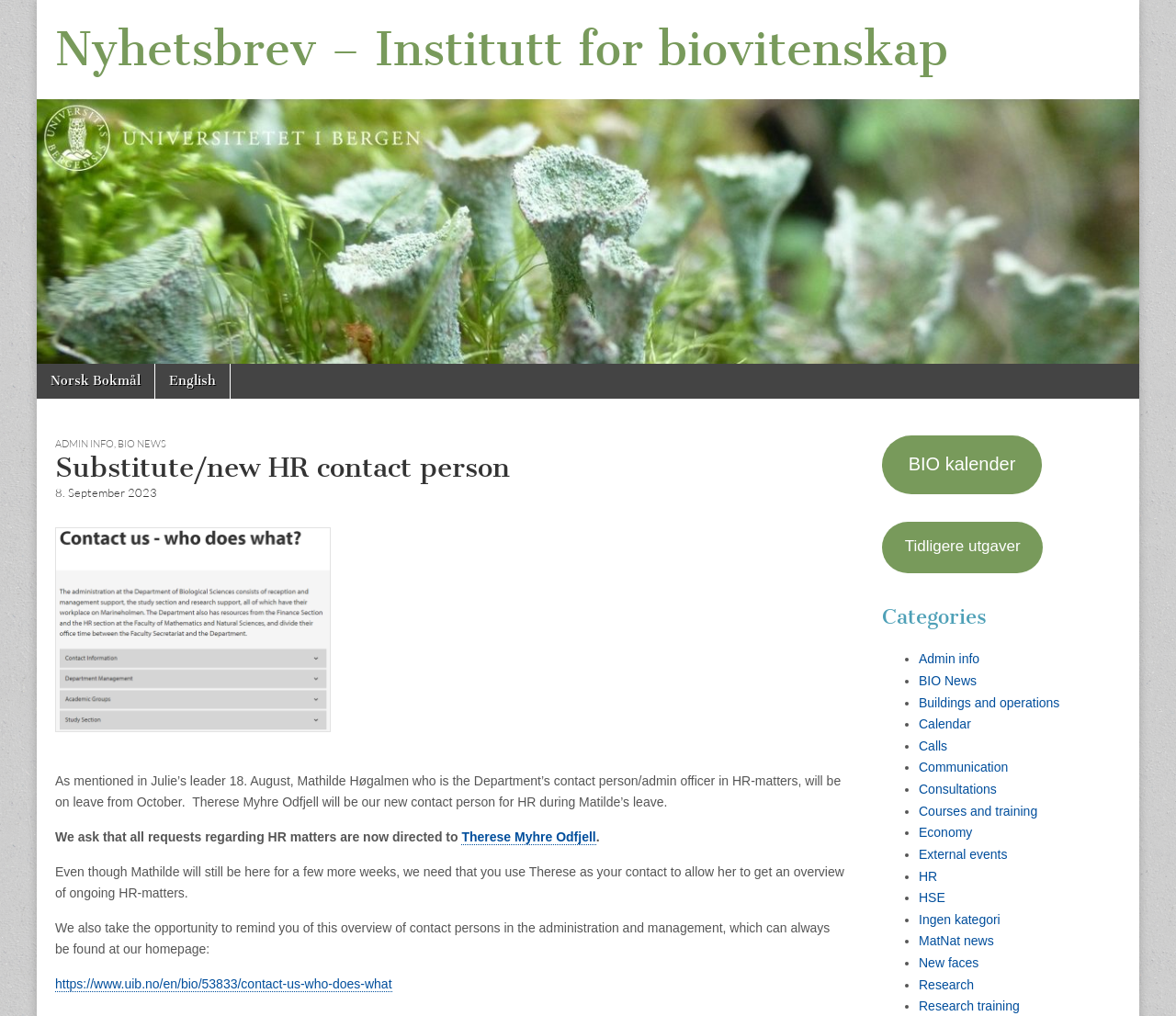Determine the bounding box coordinates of the target area to click to execute the following instruction: "Select 'English' language."

[0.132, 0.358, 0.195, 0.392]